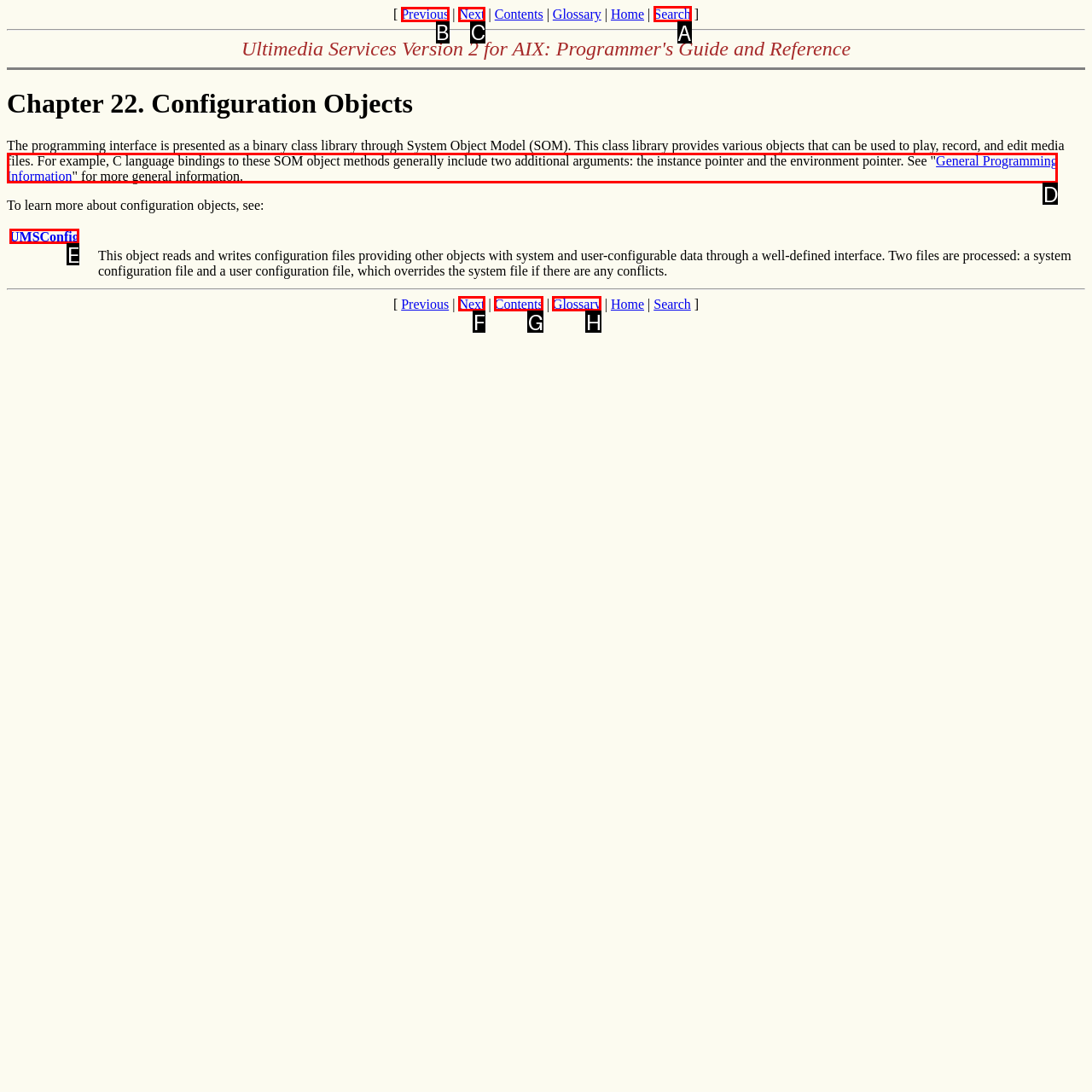Determine the letter of the element you should click to carry out the task: Visit the Facebook page
Answer with the letter from the given choices.

None